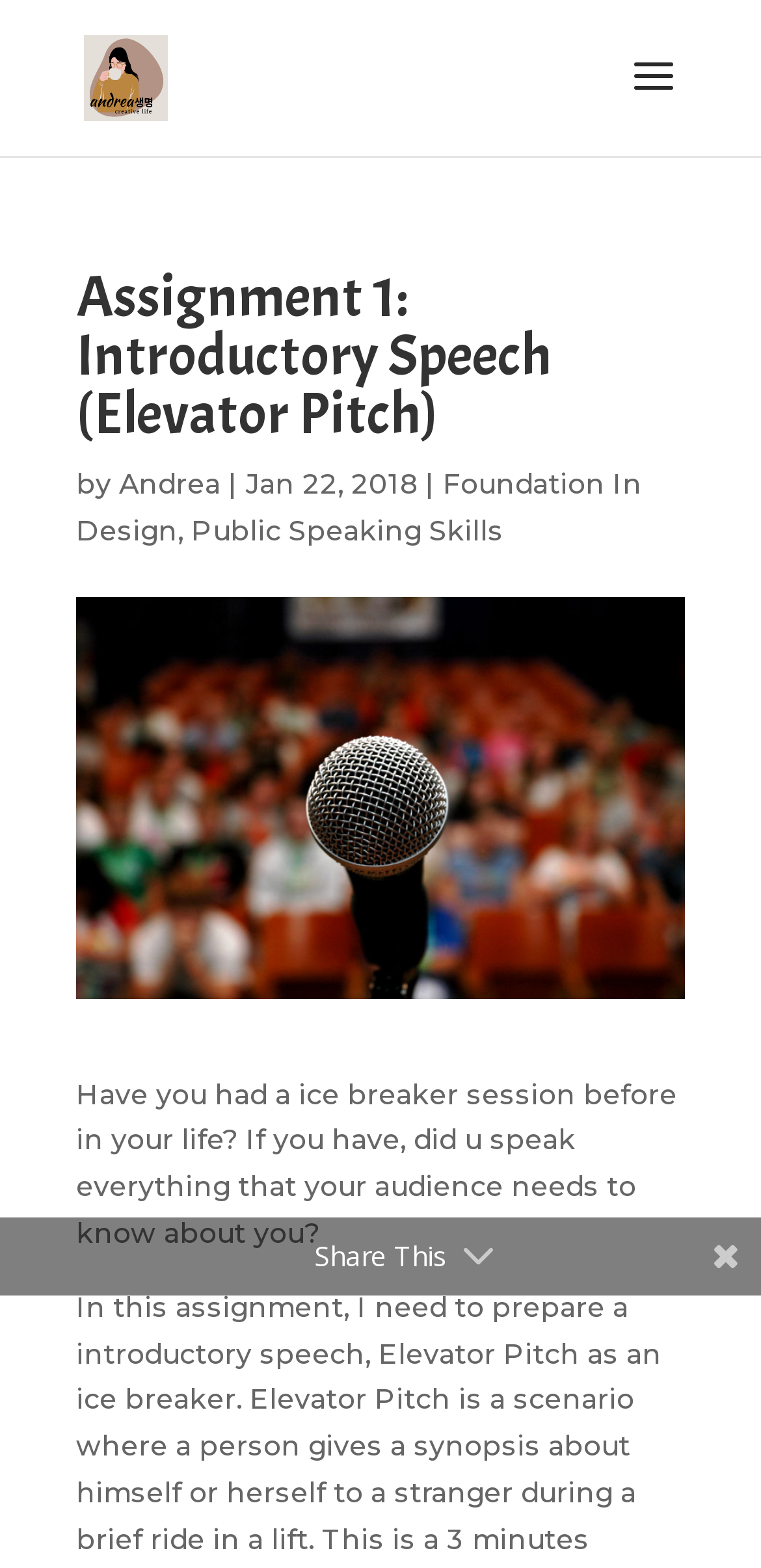What is the function of the button 'Share This'?
Answer the question based on the image using a single word or a brief phrase.

To share the article